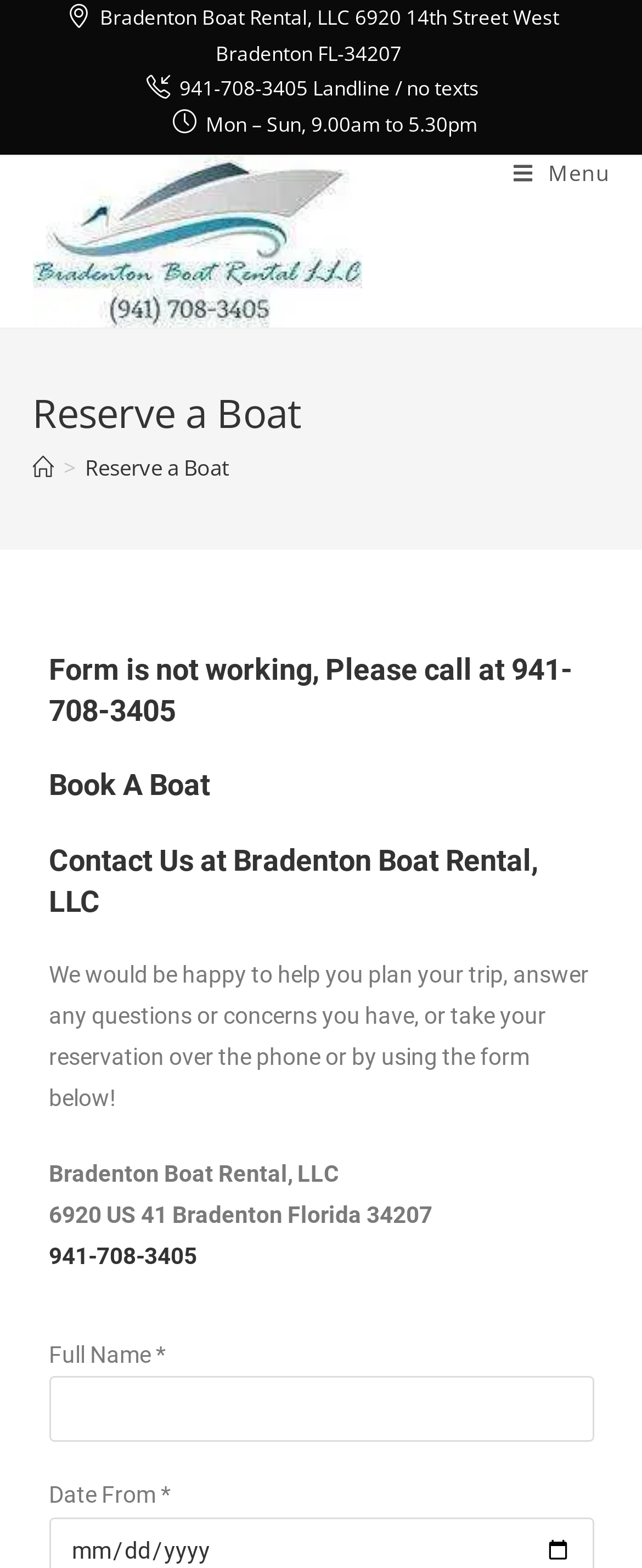Provide your answer in a single word or phrase: 
What is the address of Bradenton Boat Rental, LLC?

6920 14th Street West Bradenton FL-34207